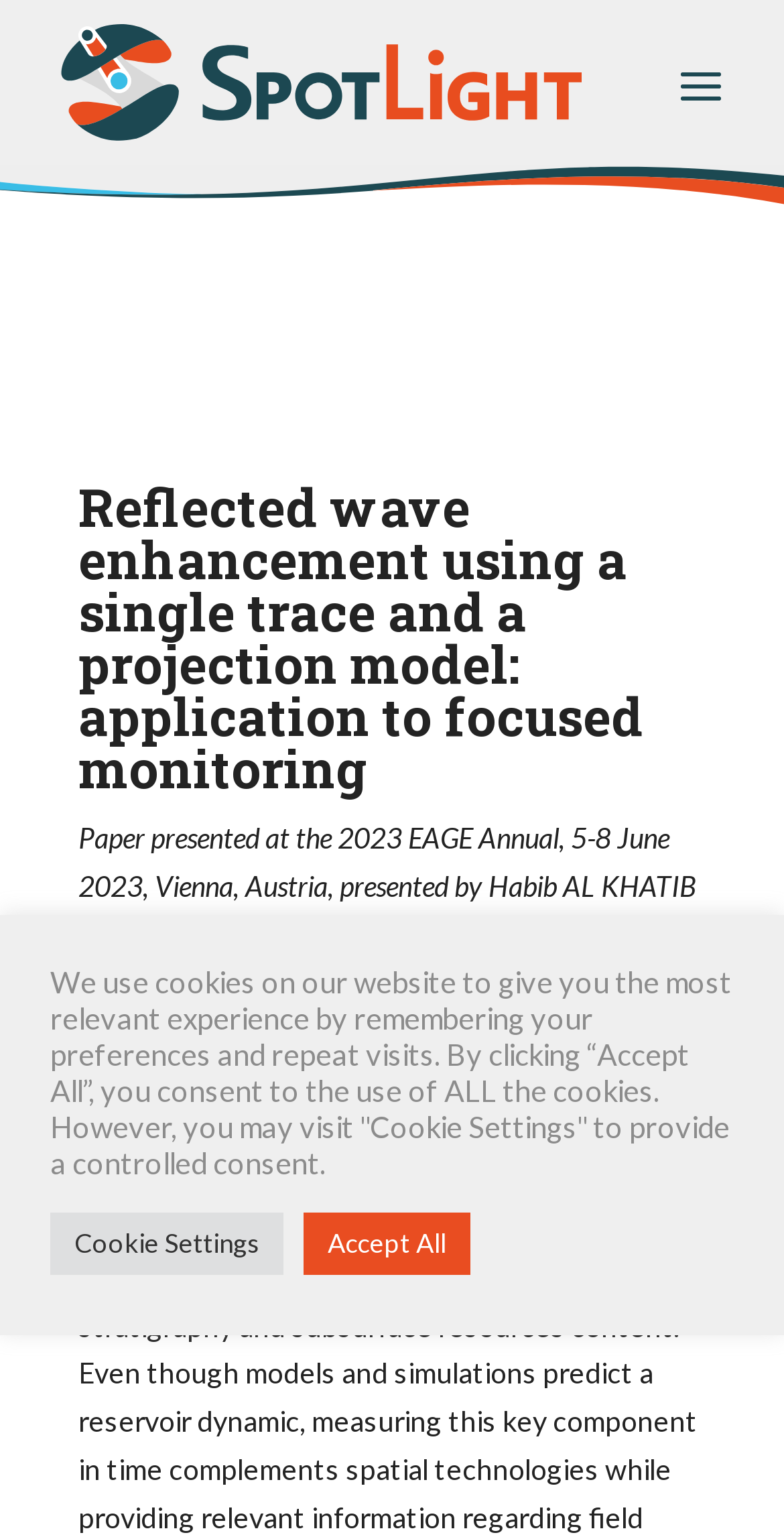What is the title of the paper presented?
Provide a detailed answer to the question, using the image to inform your response.

I found the title of the paper presented by looking at the heading element on the webpage, which says 'Reflected wave enhancement using a single trace and a projection model: application to focused monitoring'.